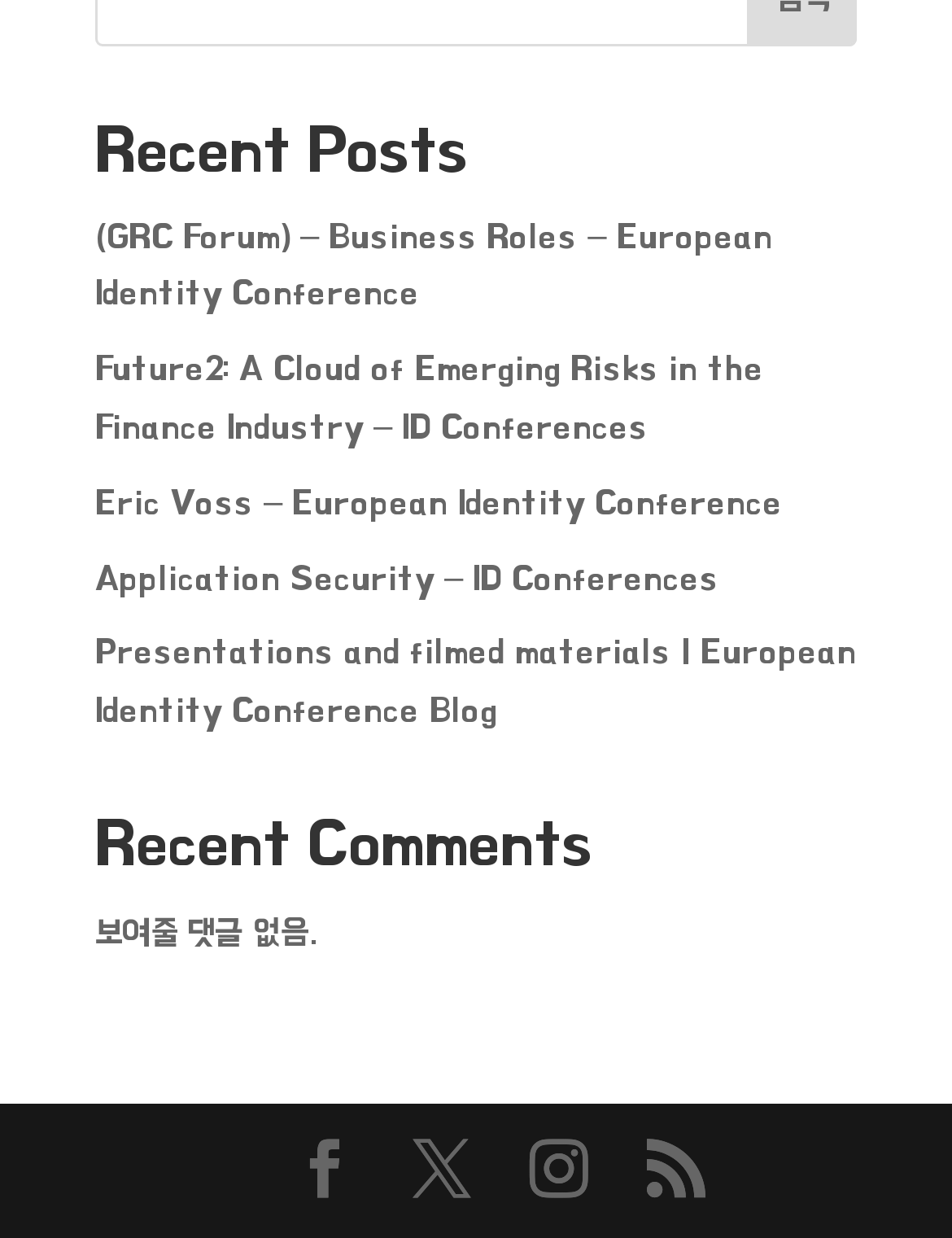Please determine the bounding box coordinates, formatted as (top-left x, top-left y, bottom-right x, bottom-right y), with all values as floating point numbers between 0 and 1. Identify the bounding box of the region described as: Application Security – ID Conferences

[0.1, 0.451, 0.756, 0.48]